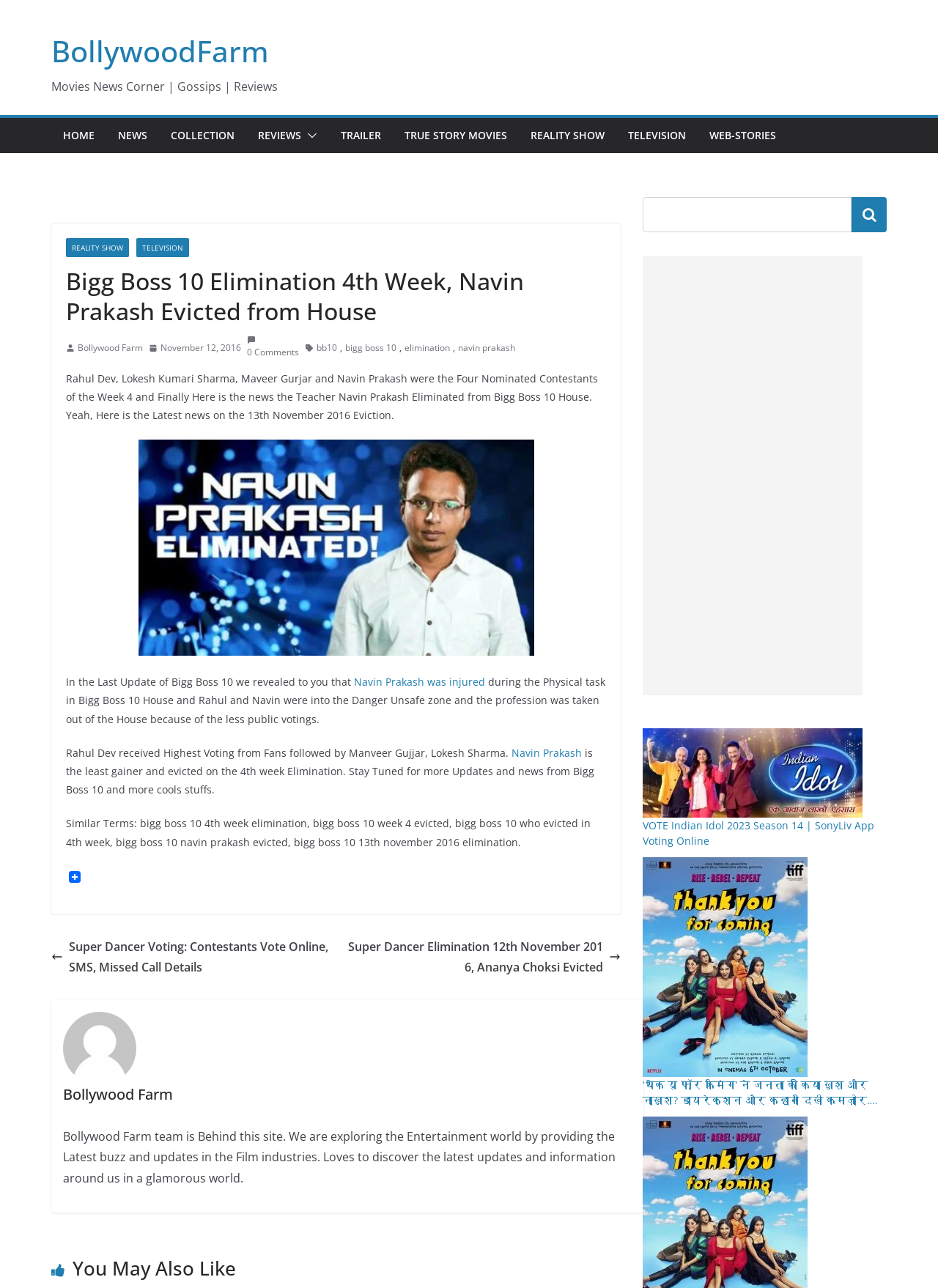Could you highlight the region that needs to be clicked to execute the instruction: "Learn about Athletics"?

None